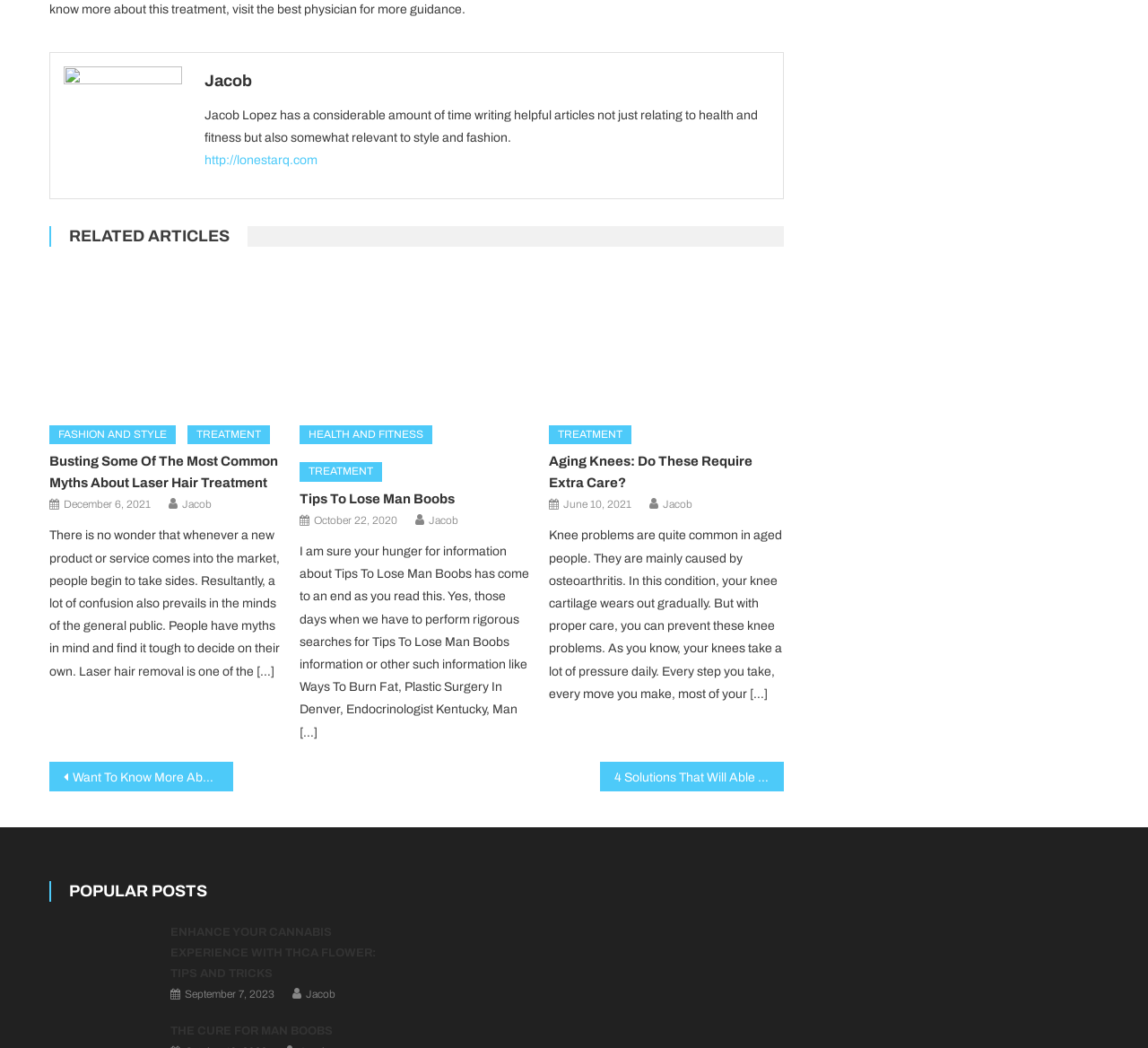What is the topic of the article 'Busting Some Of The Most Common Myths About Laser Hair Treatment'?
From the image, provide a succinct answer in one word or a short phrase.

Laser hair treatment